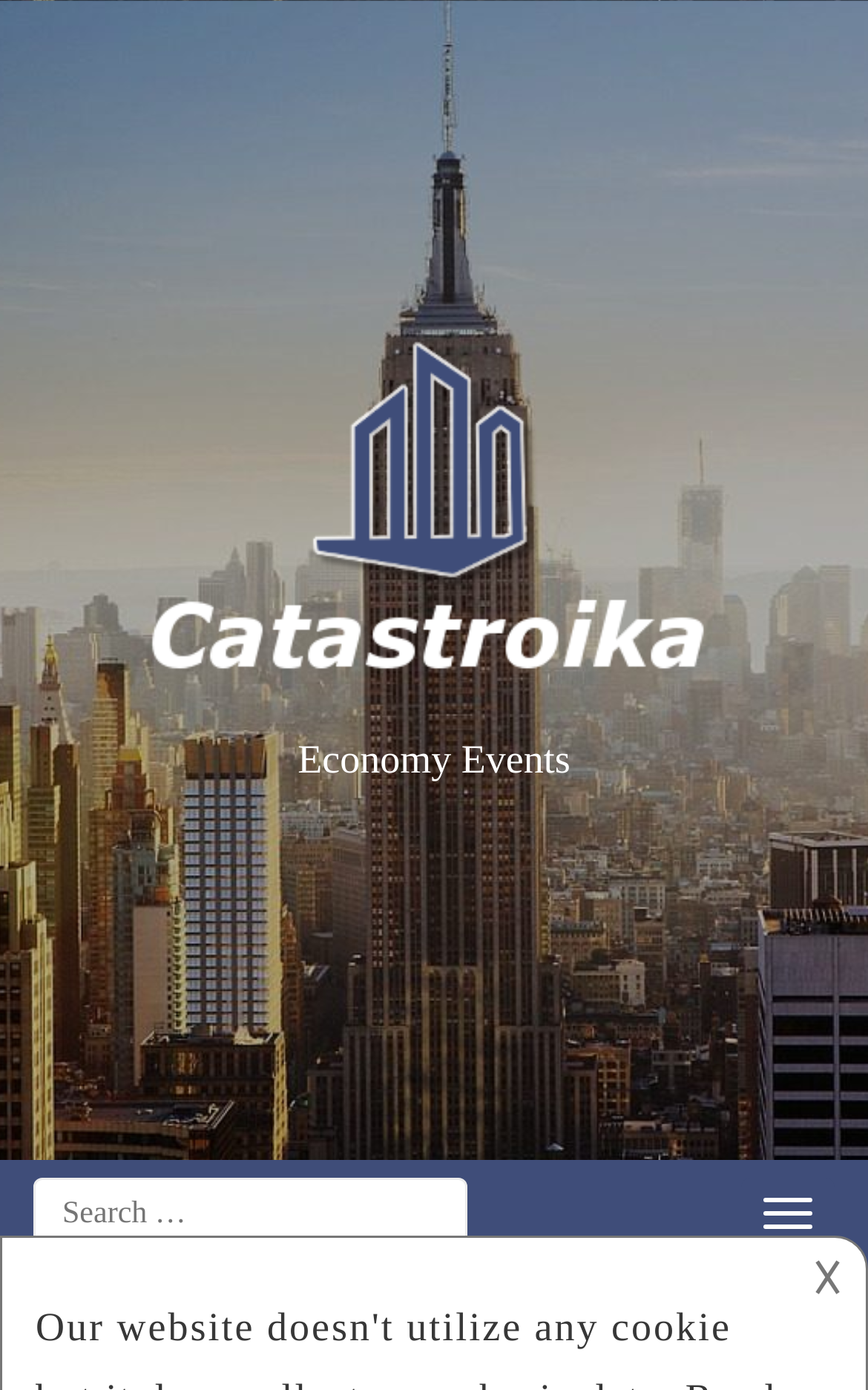Answer the following query concisely with a single word or phrase:
Is there a logo or icon associated with the website?

Yes